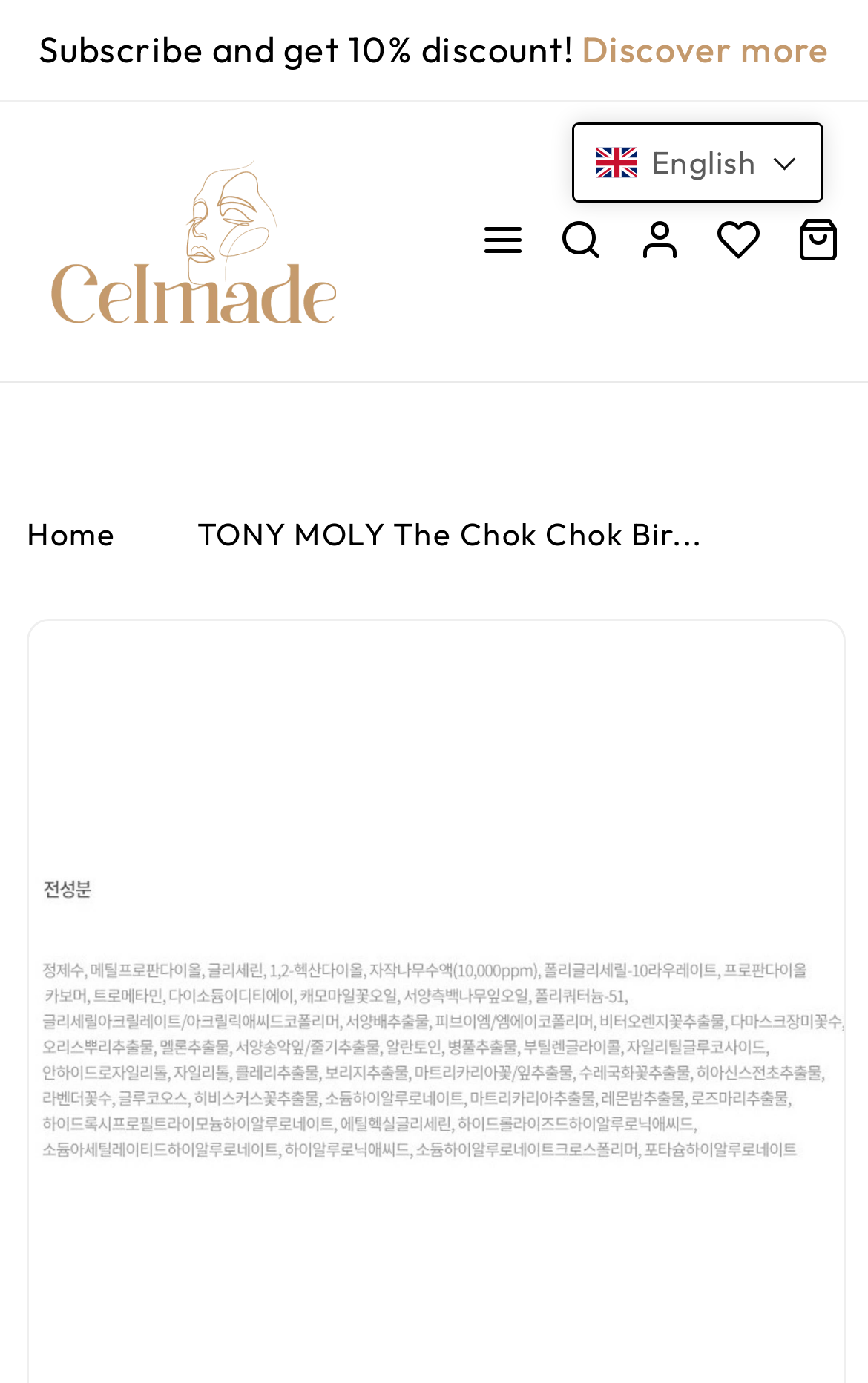Explain in detail what you observe on this webpage.

The webpage is about the TONY MOLY The Chok Chok Birch Tree Toner product. At the top, there is a promotional message "Subscribe and get 10% discount!" followed by a "Discover more" link. Below this, there is a large image of the product, which takes up about half of the screen width. 

To the right of the product image, there are five social media links, represented by icons, arranged horizontally. Above these icons, there is a language switcher icon, which is a country flag for English. 

On the left side of the page, there is a navigation menu with a "Home" link. Below the navigation menu, the product title "TONY MOLY The Chok Chok Birch Tree Toner" is displayed prominently.